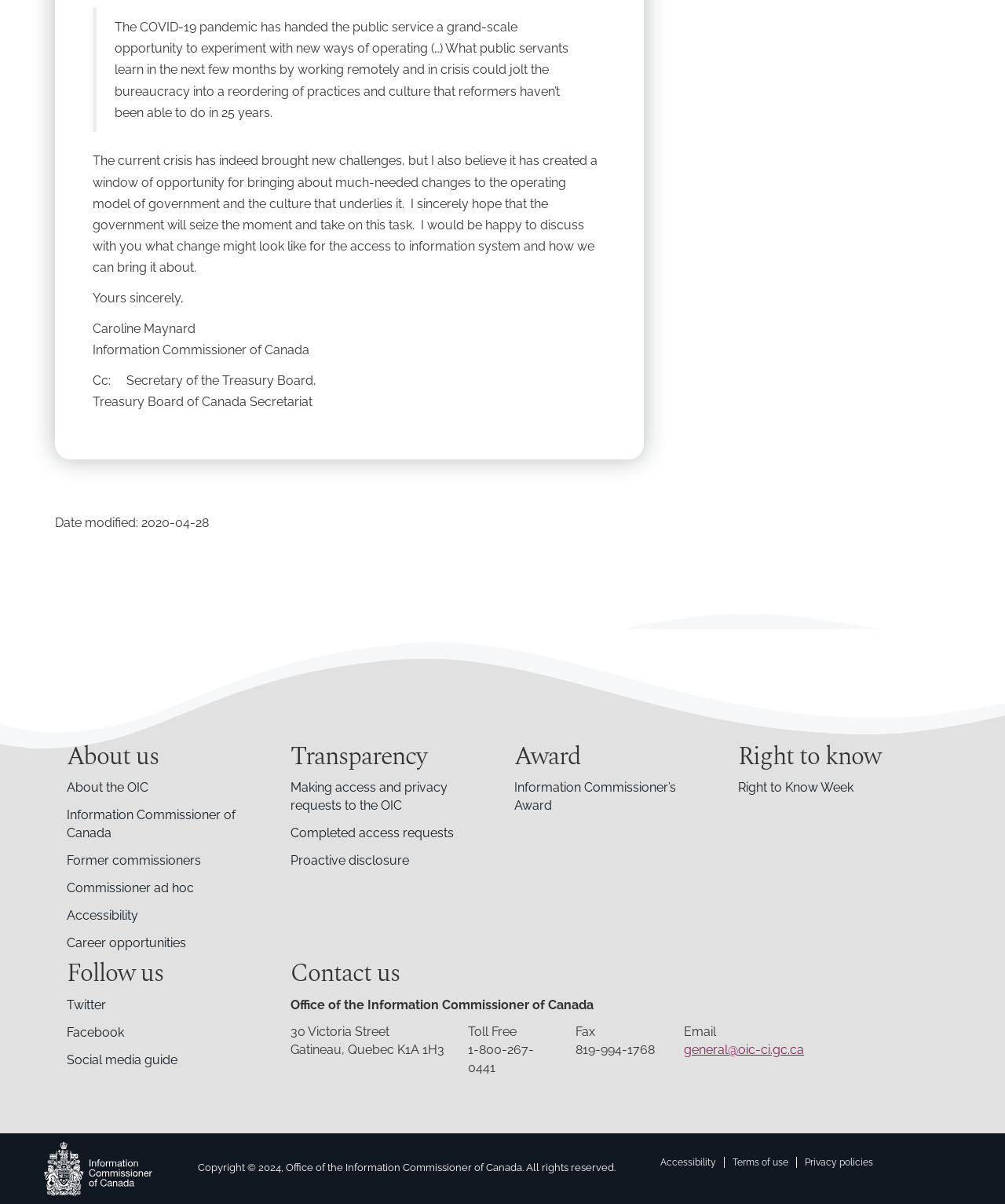Please answer the following question using a single word or phrase: 
What is the purpose of the Office of the Information Commissioner of Canada?

To bring about much-needed changes to the operating model of government